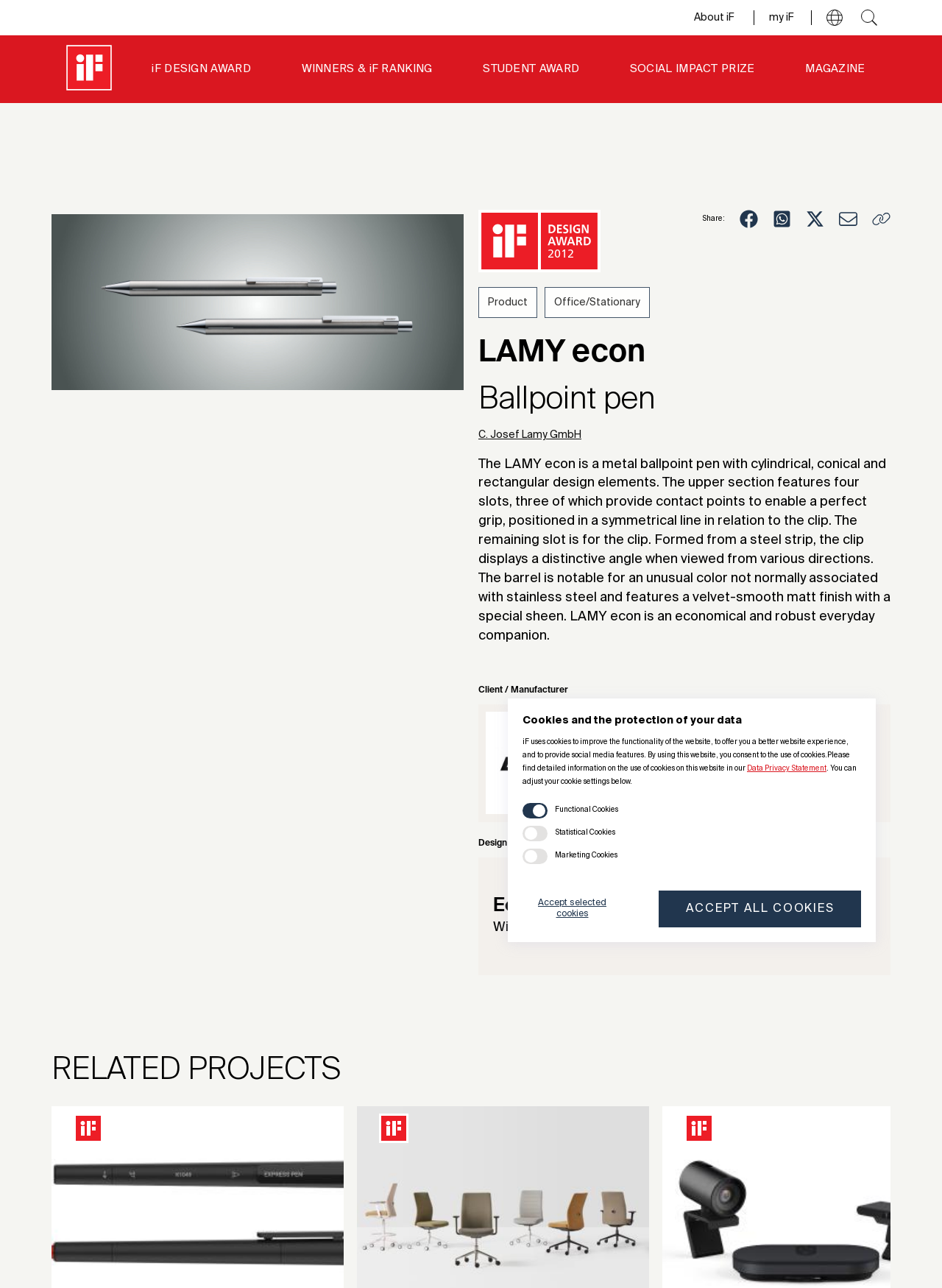Locate the bounding box coordinates of the element to click to perform the following action: 'Read more about the 'C. Josef Lamy GmbH' client'. The coordinates should be given as four float values between 0 and 1, in the form of [left, top, right, bottom].

[0.508, 0.547, 0.945, 0.638]